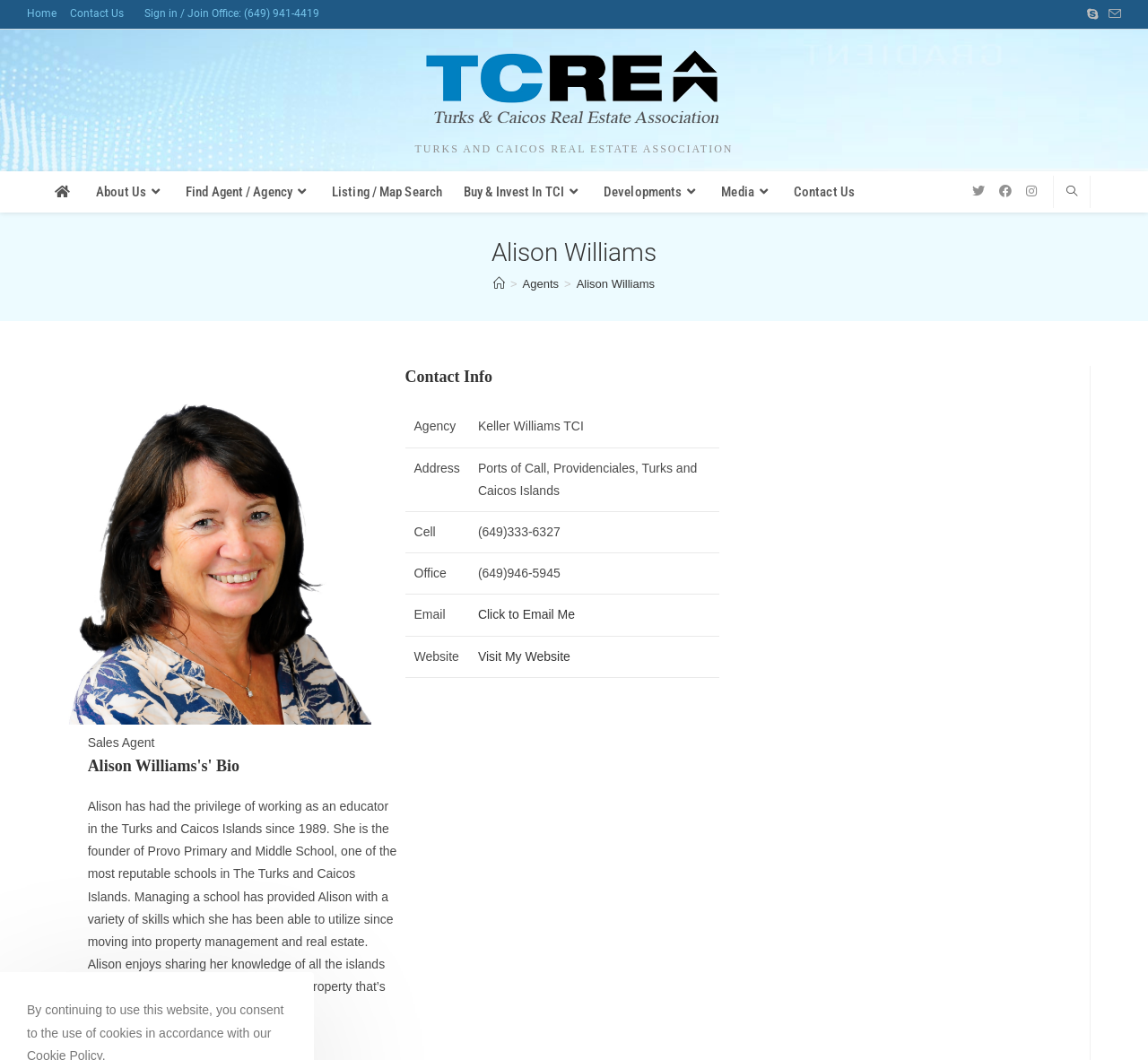Locate the bounding box coordinates of the element I should click to achieve the following instruction: "Click on Home".

[0.023, 0.004, 0.049, 0.022]